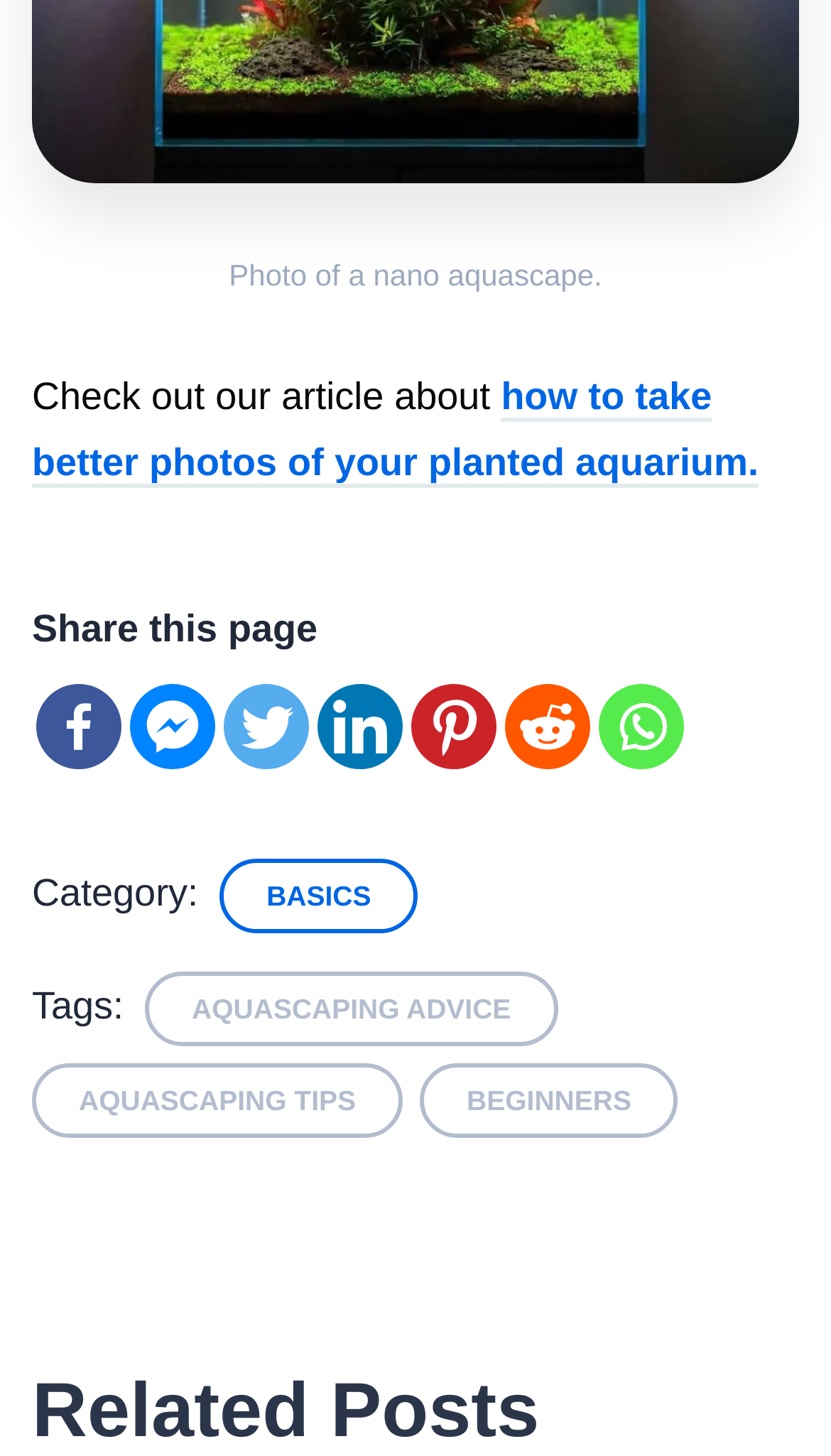Locate the bounding box coordinates of the region to be clicked to comply with the following instruction: "Share this page on Facebook". The coordinates must be four float numbers between 0 and 1, in the form [left, top, right, bottom].

[0.044, 0.47, 0.146, 0.529]